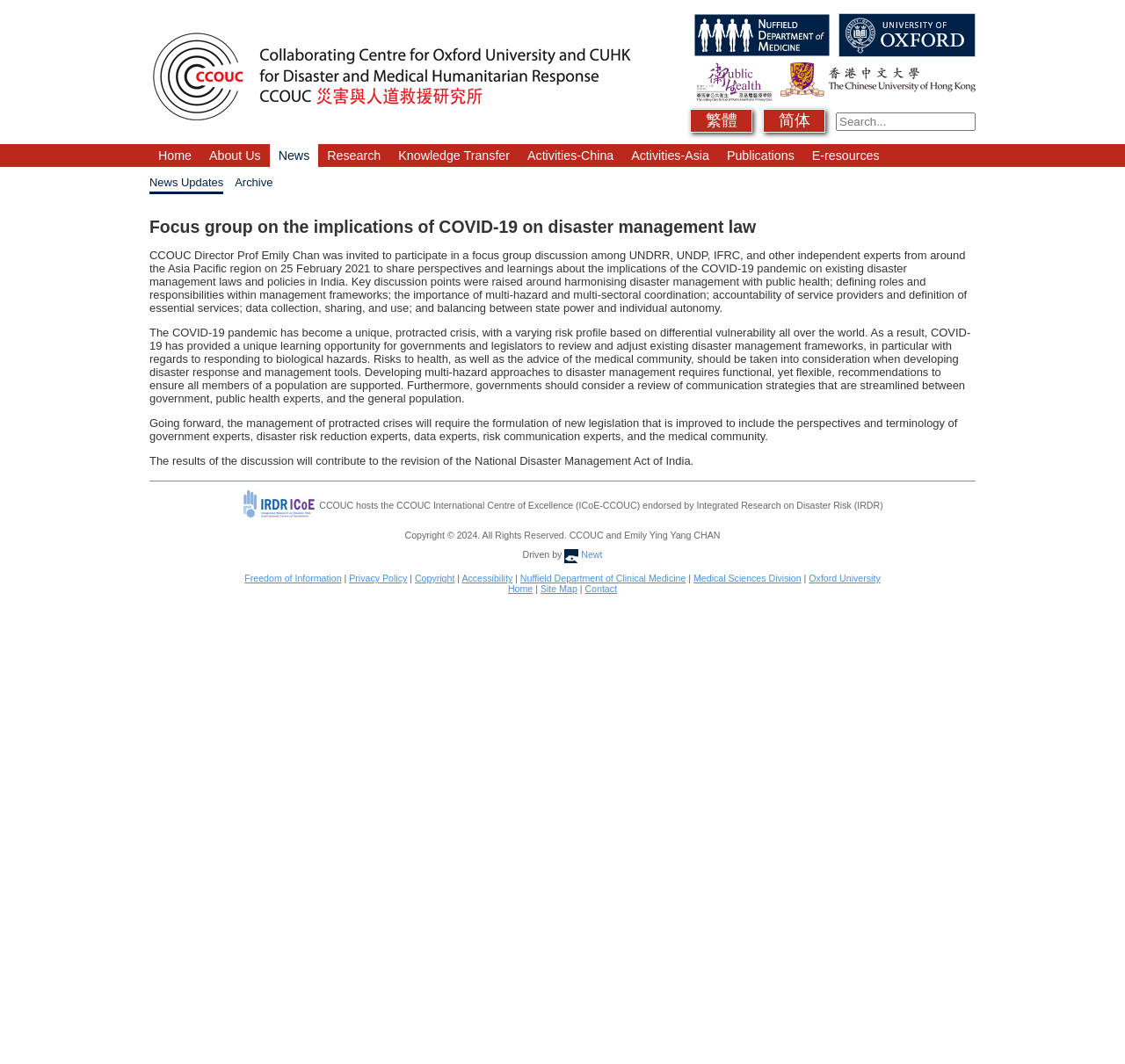Select the bounding box coordinates of the element I need to click to carry out the following instruction: "Search for something".

[0.743, 0.106, 0.867, 0.123]